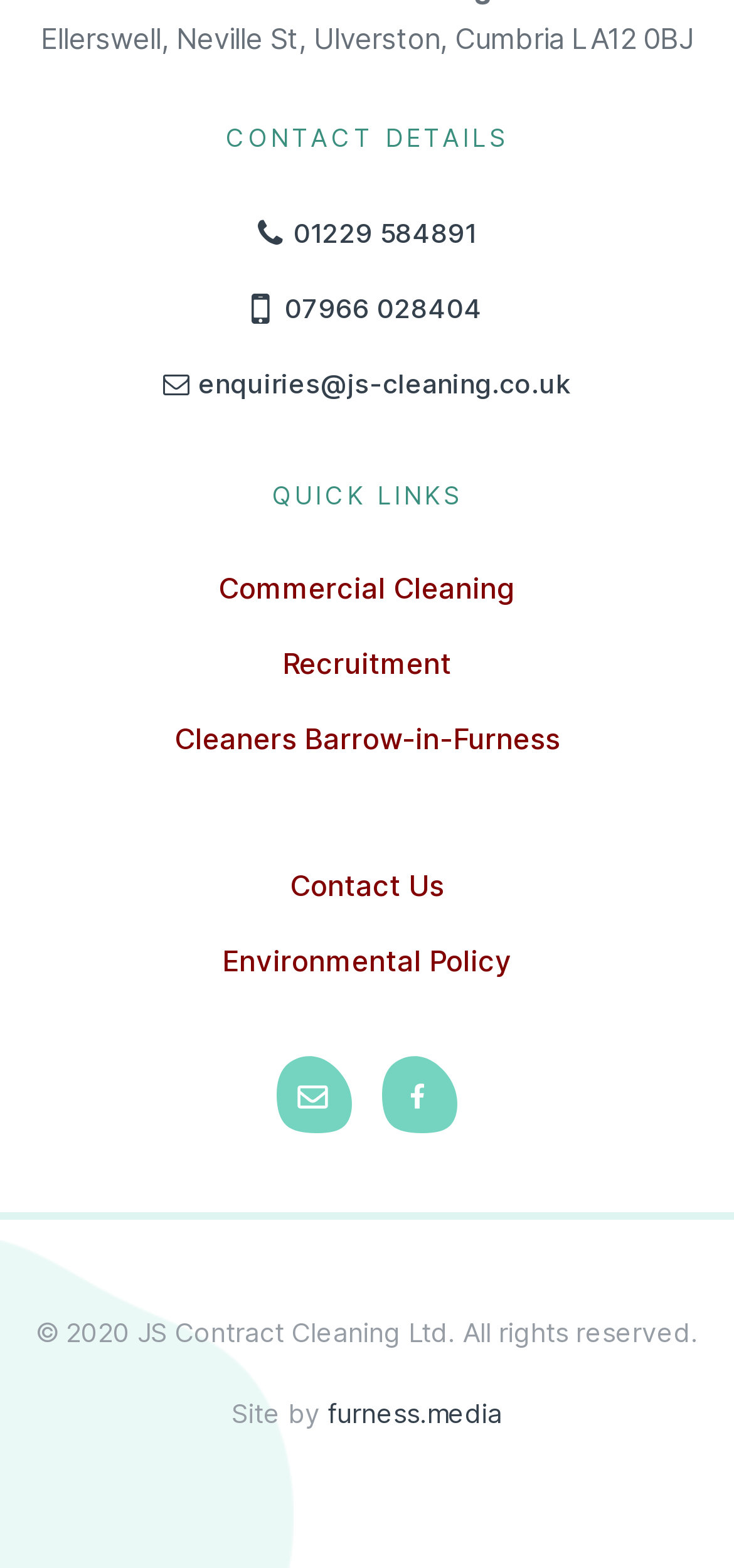From the details in the image, provide a thorough response to the question: What is the address of JS Contract Cleaning Ltd?

The address is found in the static text element at the top of the webpage, which is 'Ellerswell, Neville St, Ulverston, Cumbria LA12 0BJ'.